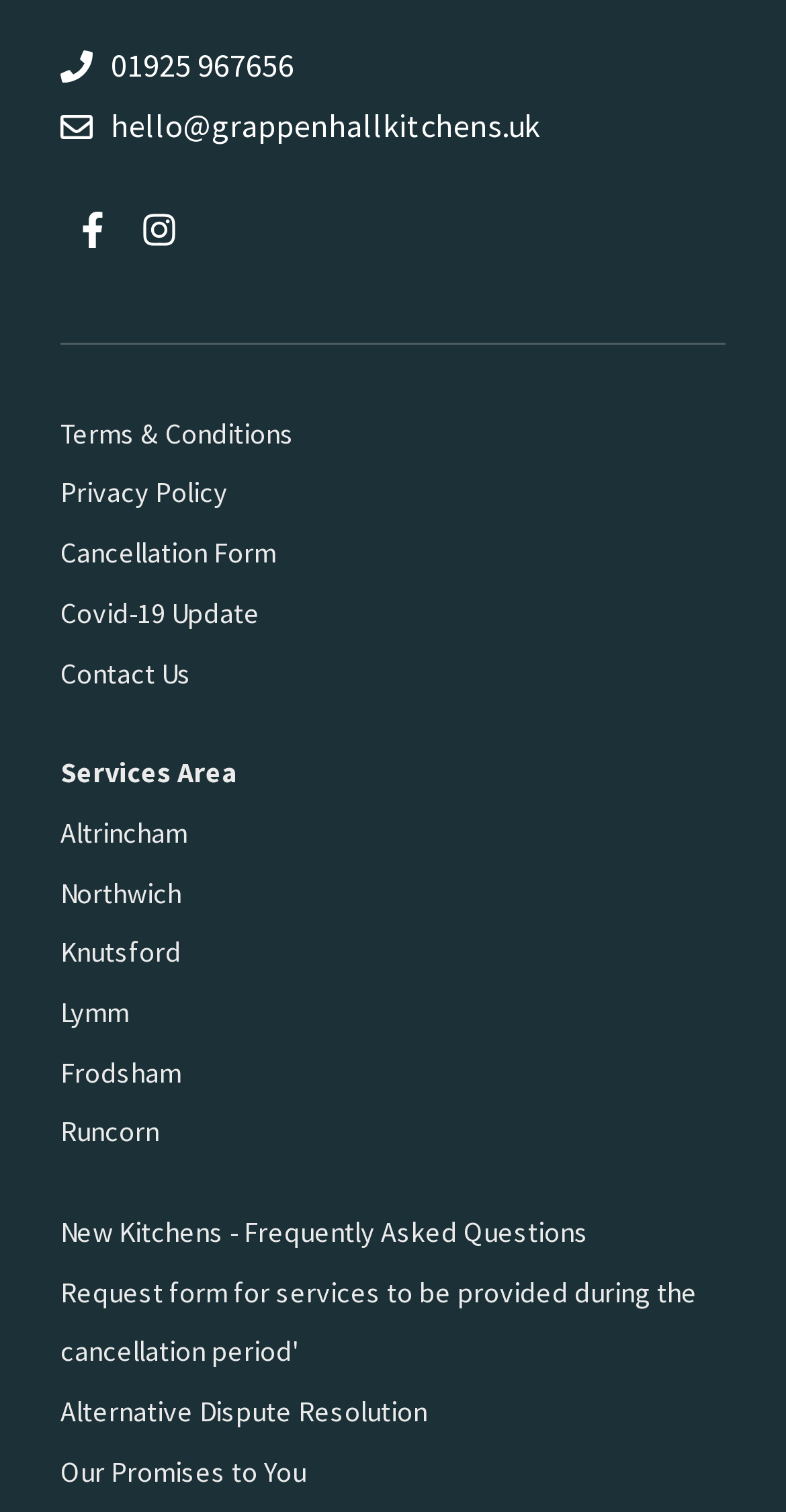What is the last service area listed?
Carefully examine the image and provide a detailed answer to the question.

I looked at the list of service areas and found that the last one listed is 'Runcorn', which is located at the bottom of the list.